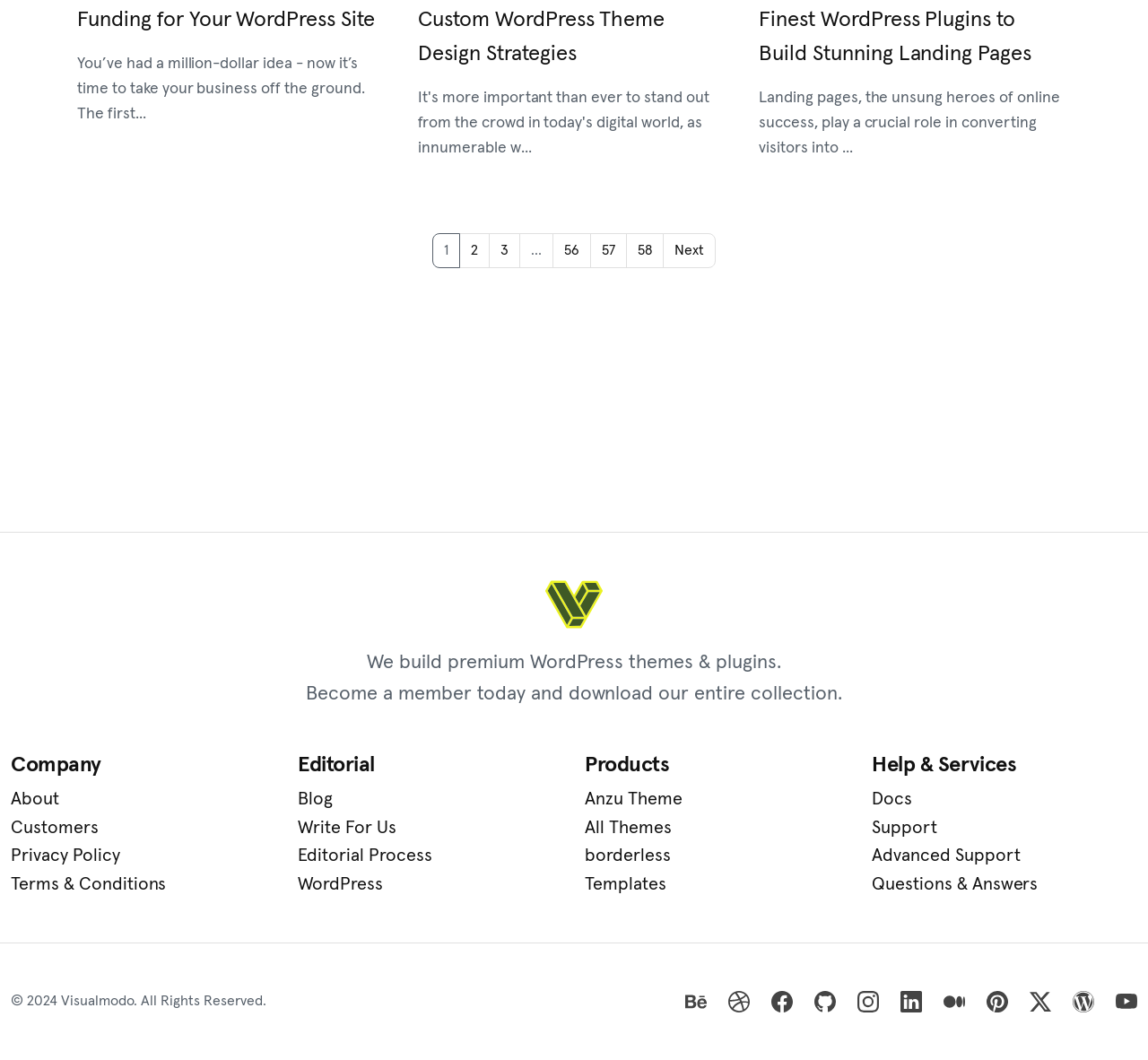What is the company's copyright year?
Please provide a full and detailed response to the question.

At the bottom of the webpage, there is a StaticText element with the text '© 2024 Visualmodo. All Rights Reserved.', which indicates that the company's copyright year is 2024.